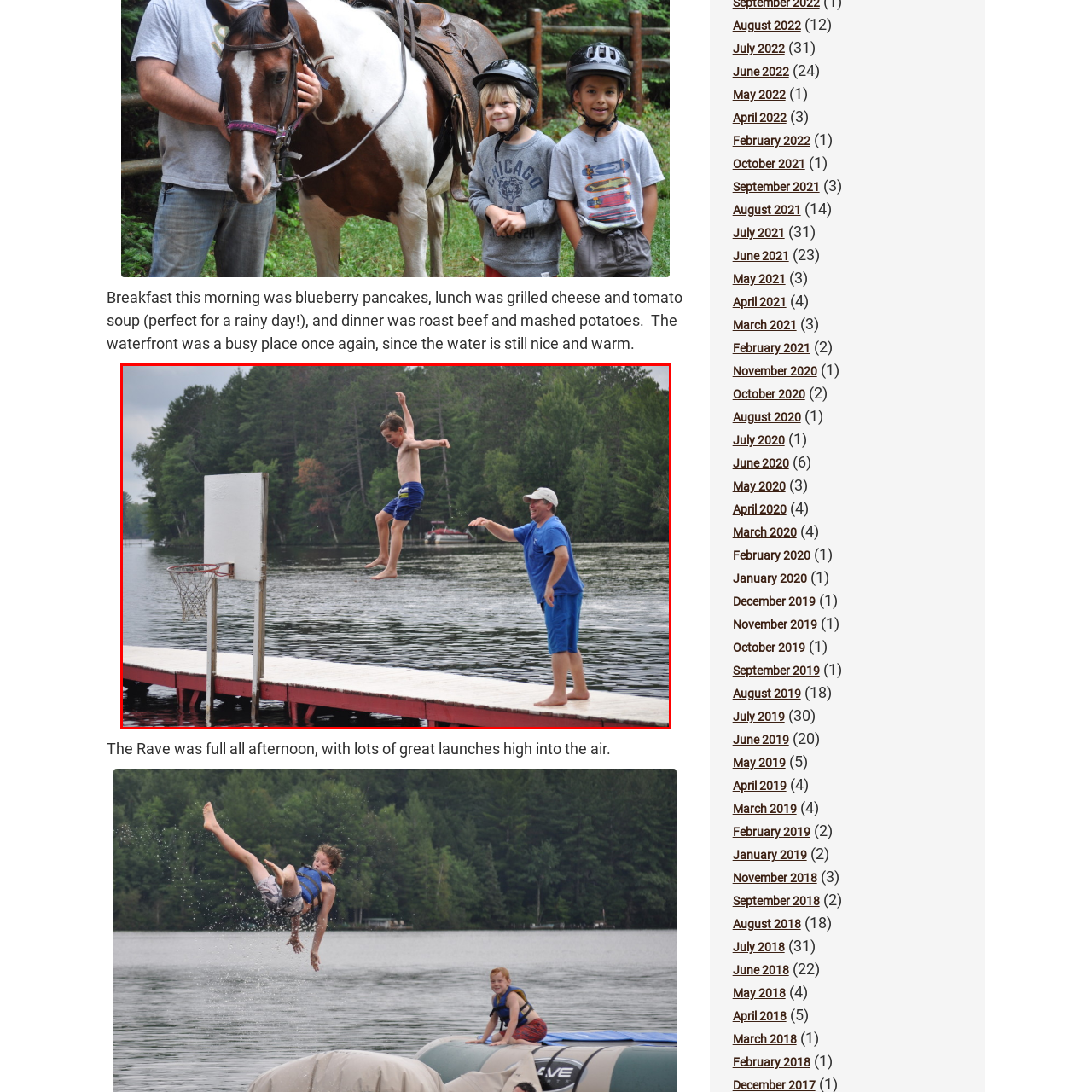Refer to the image within the red outline and provide a one-word or phrase answer to the question:
What is the man on the dock wearing?

Blue attire